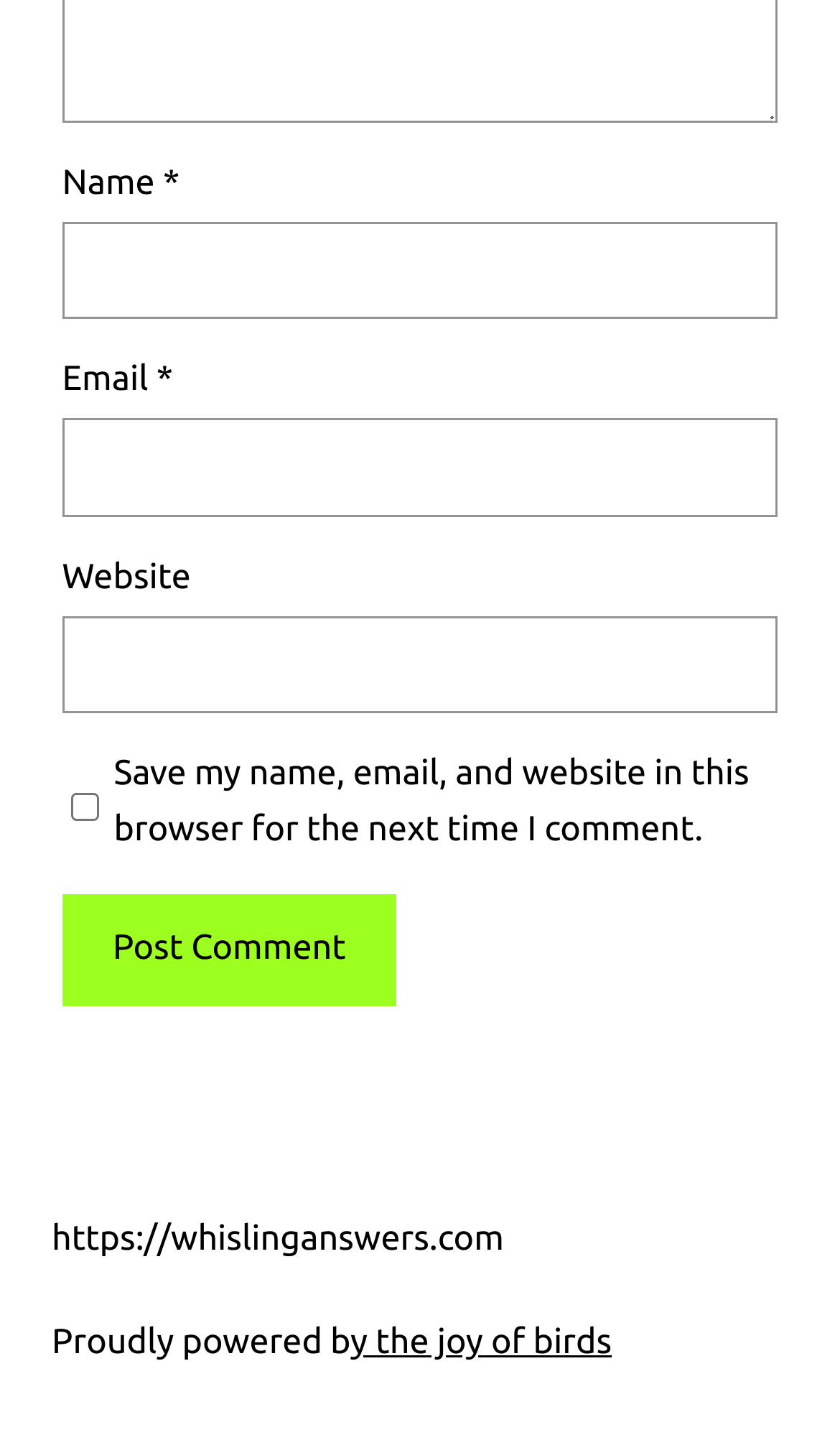Please provide a detailed answer to the question below by examining the image:
What is the website powered by?

The footer of the webpage contains the text 'Proudly powered by the joy of birds', indicating that the website is powered by this entity.